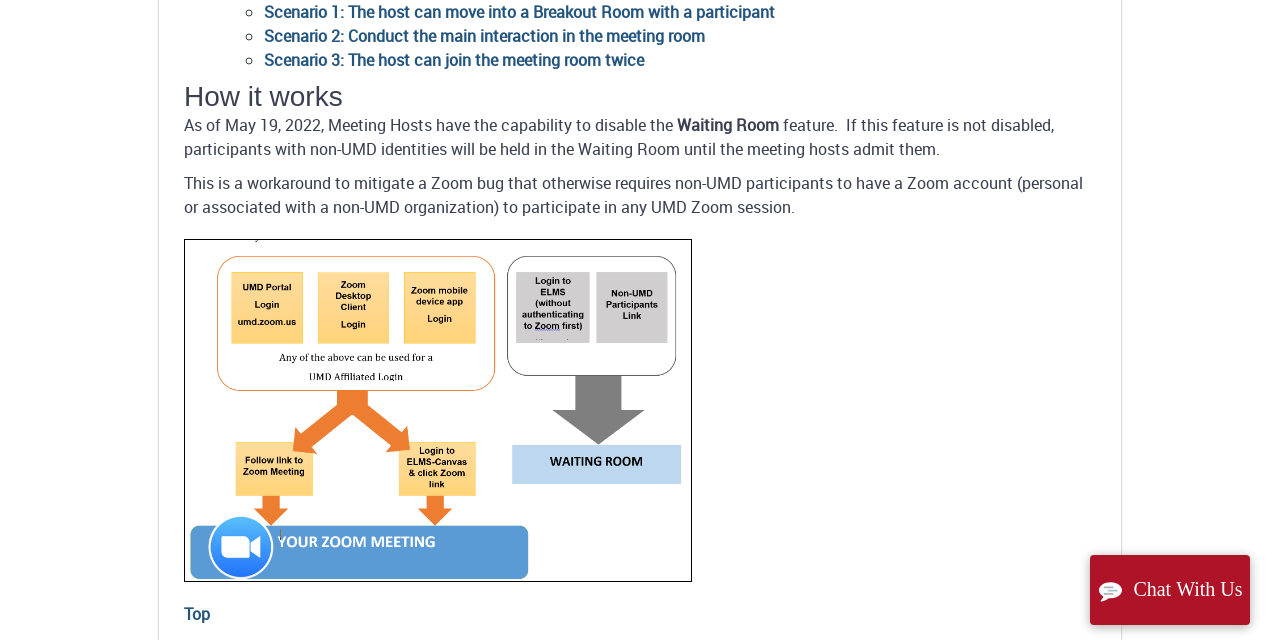Provide the bounding box coordinates of the UI element that matches the description: "Chat With Us Chat".

[0.852, 0.867, 0.977, 0.977]